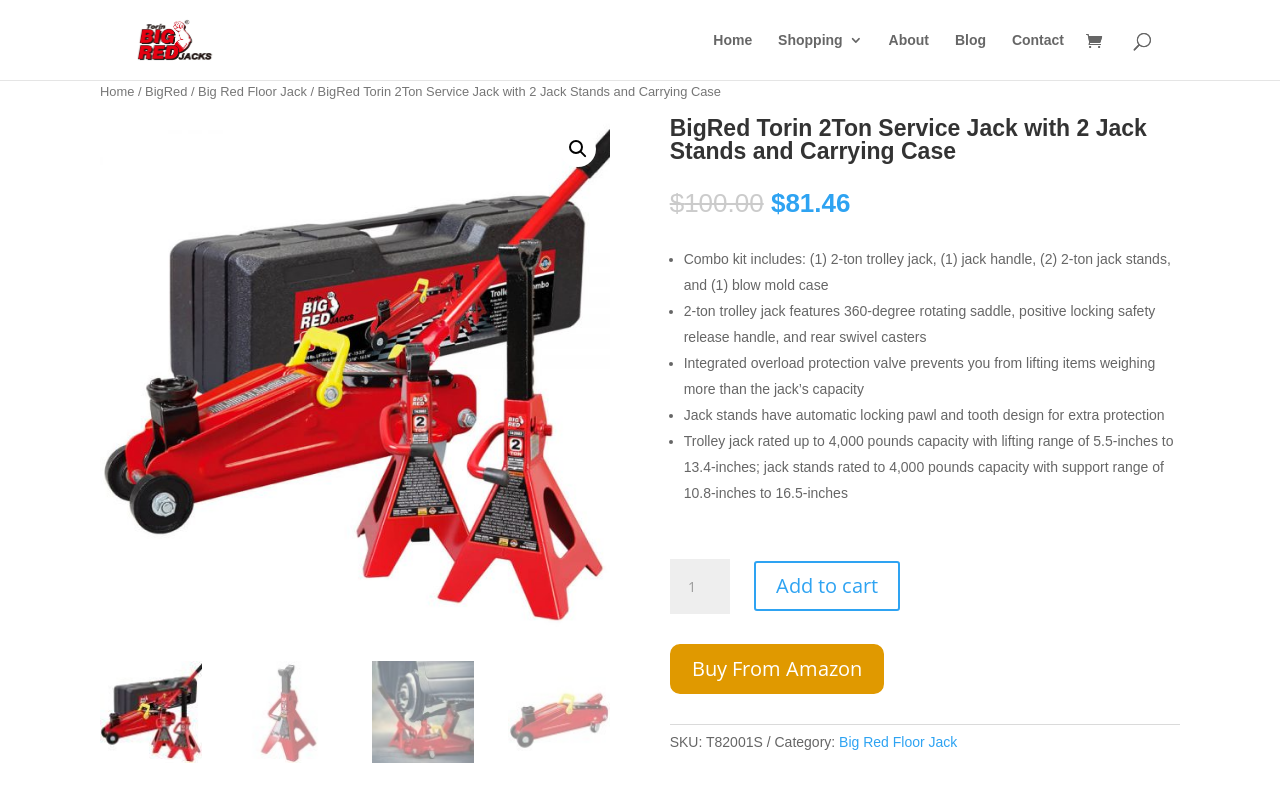Please specify the bounding box coordinates of the clickable section necessary to execute the following command: "Search for something".

[0.1, 0.0, 0.9, 0.001]